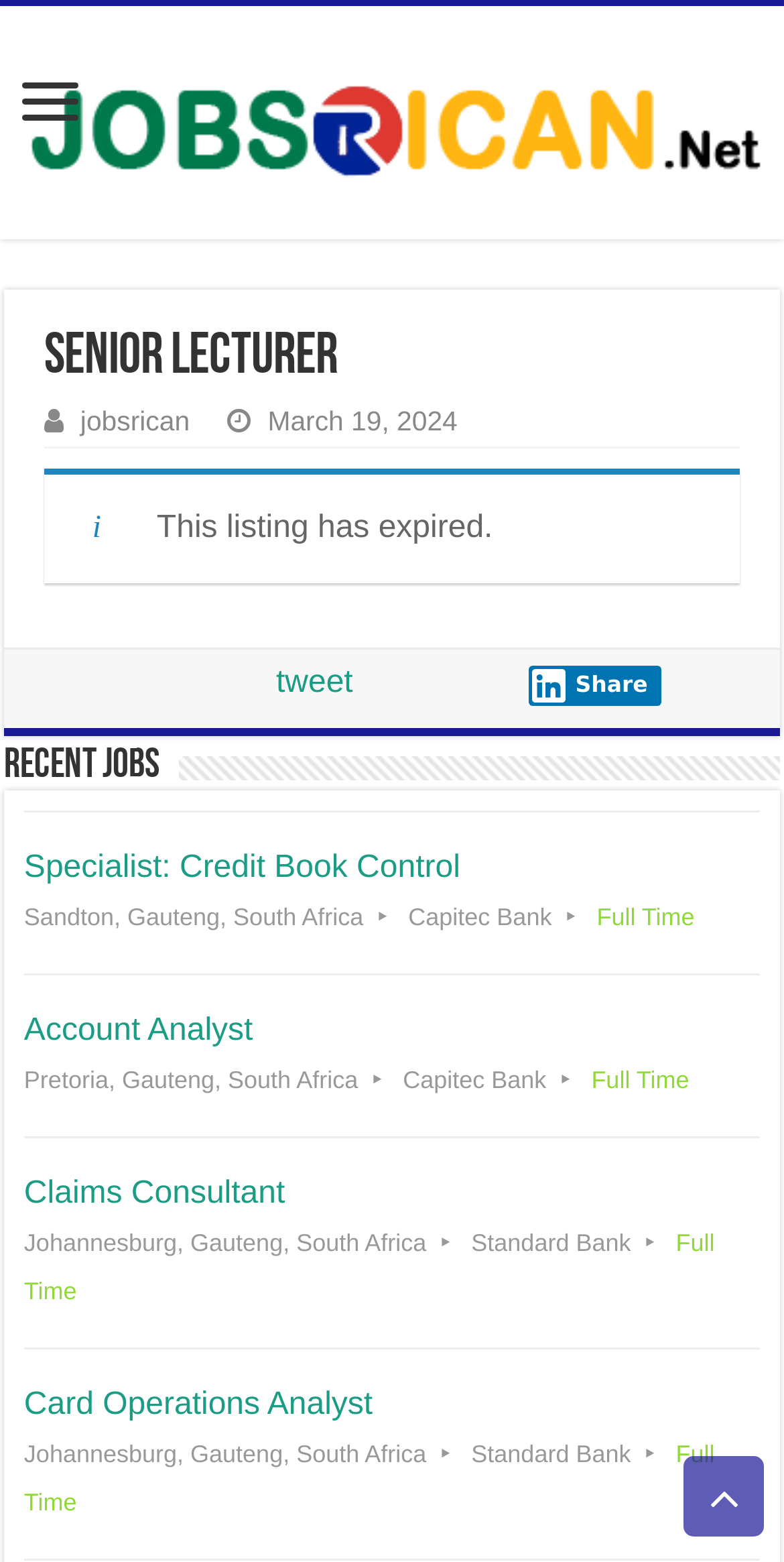Construct a comprehensive caption that outlines the webpage's structure and content.

The webpage appears to be a job listing page, specifically for a Senior Lecturer position. At the top, there is a heading "Jobsrican" with a link and an image beside it. Below this, there is an article section that takes up most of the page. 

Within the article section, there is a heading "Senior Lecturer" followed by a link "jobsrican" and a static text "March 19, 2024". Below this, there is a notice stating "This listing has expired." 

On the right side of the notice, there are two buttons, "tweet" and "Share". 

Further down, there is a heading "Recent Jobs" followed by a list of job links, each with its own heading. The job links include "Specialist: Credit Book Control", "Account Analyst", "Claims Consultant", and "Card Operations Analyst", each with their respective locations and job types. 

At the very bottom of the page, there is a "Scroll To Top" button.